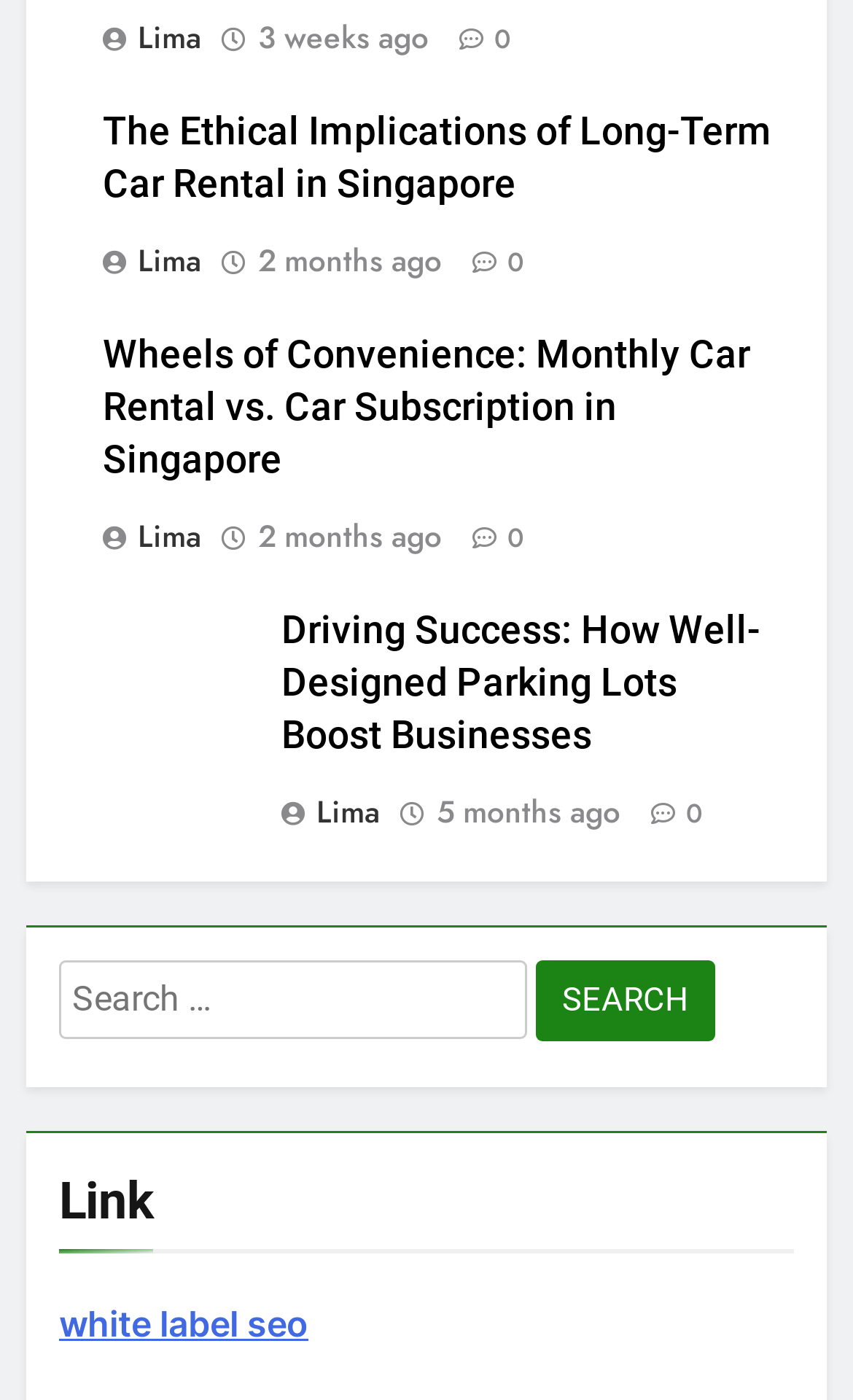Can you provide the bounding box coordinates for the element that should be clicked to implement the instruction: "Explore driving success"?

[0.329, 0.434, 0.891, 0.54]